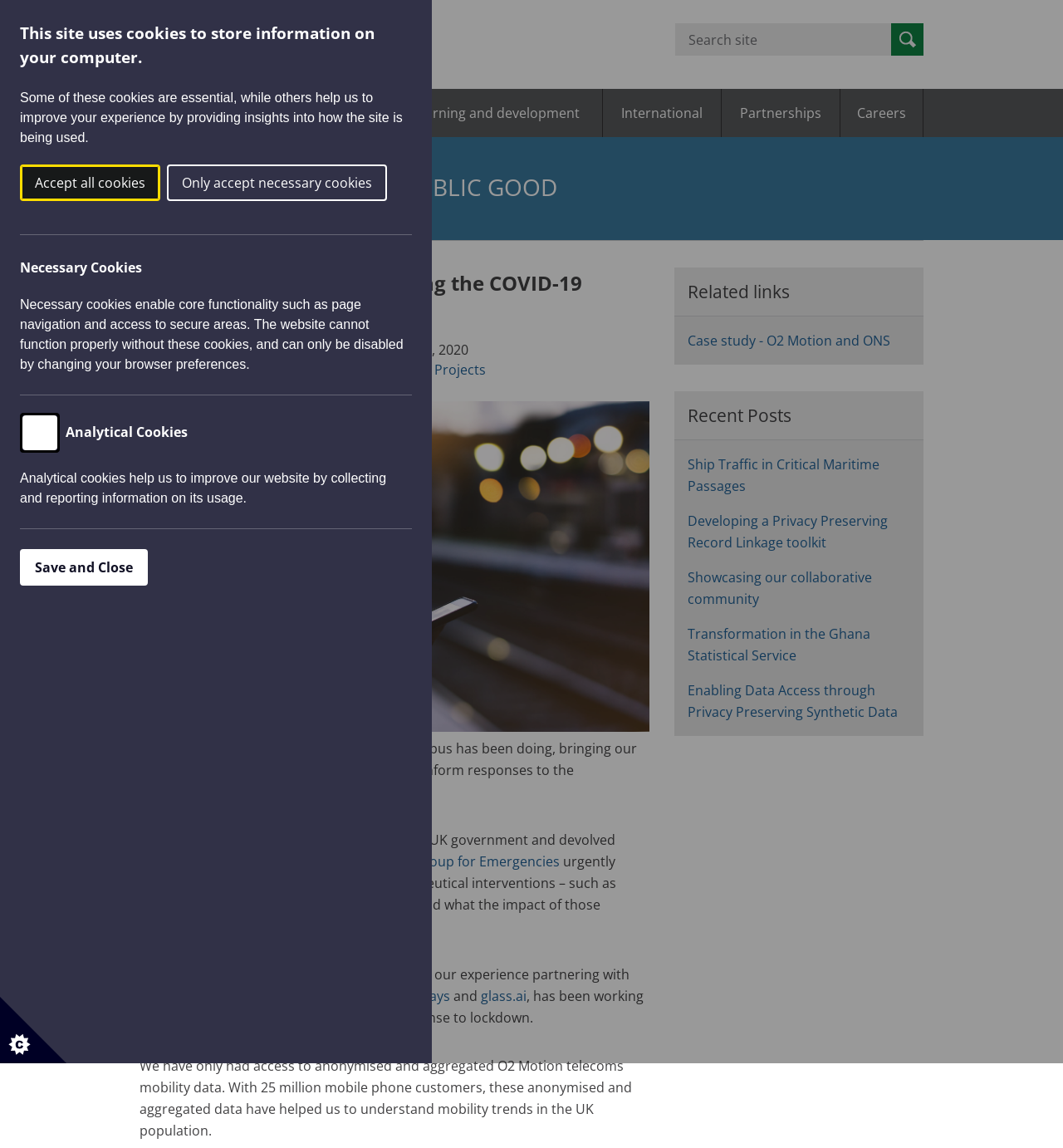Please answer the following question using a single word or phrase: 
What is the name of the logo on the top left?

Data Science Campus logo